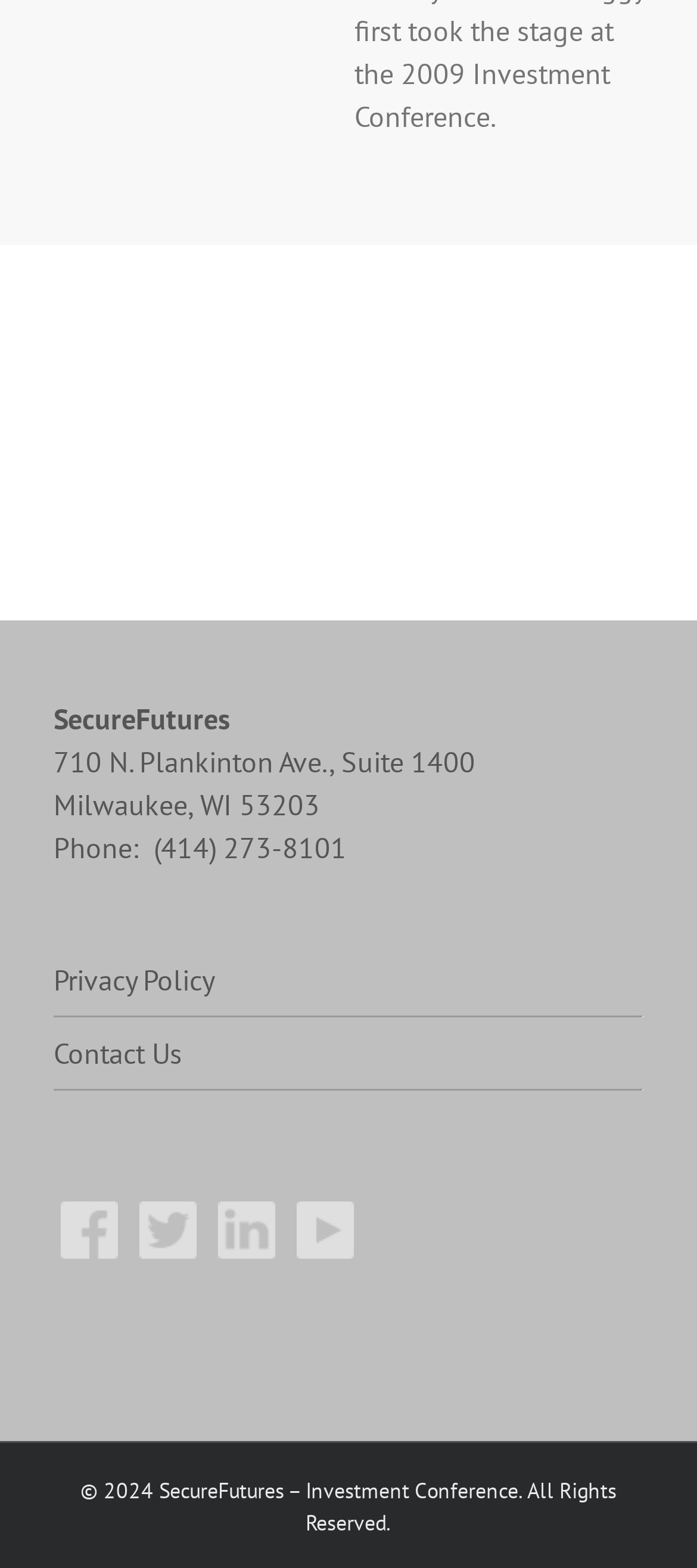What is the address of SecureFutures?
Please provide a single word or phrase as the answer based on the screenshot.

710 N. Plankinton Ave., Suite 1400